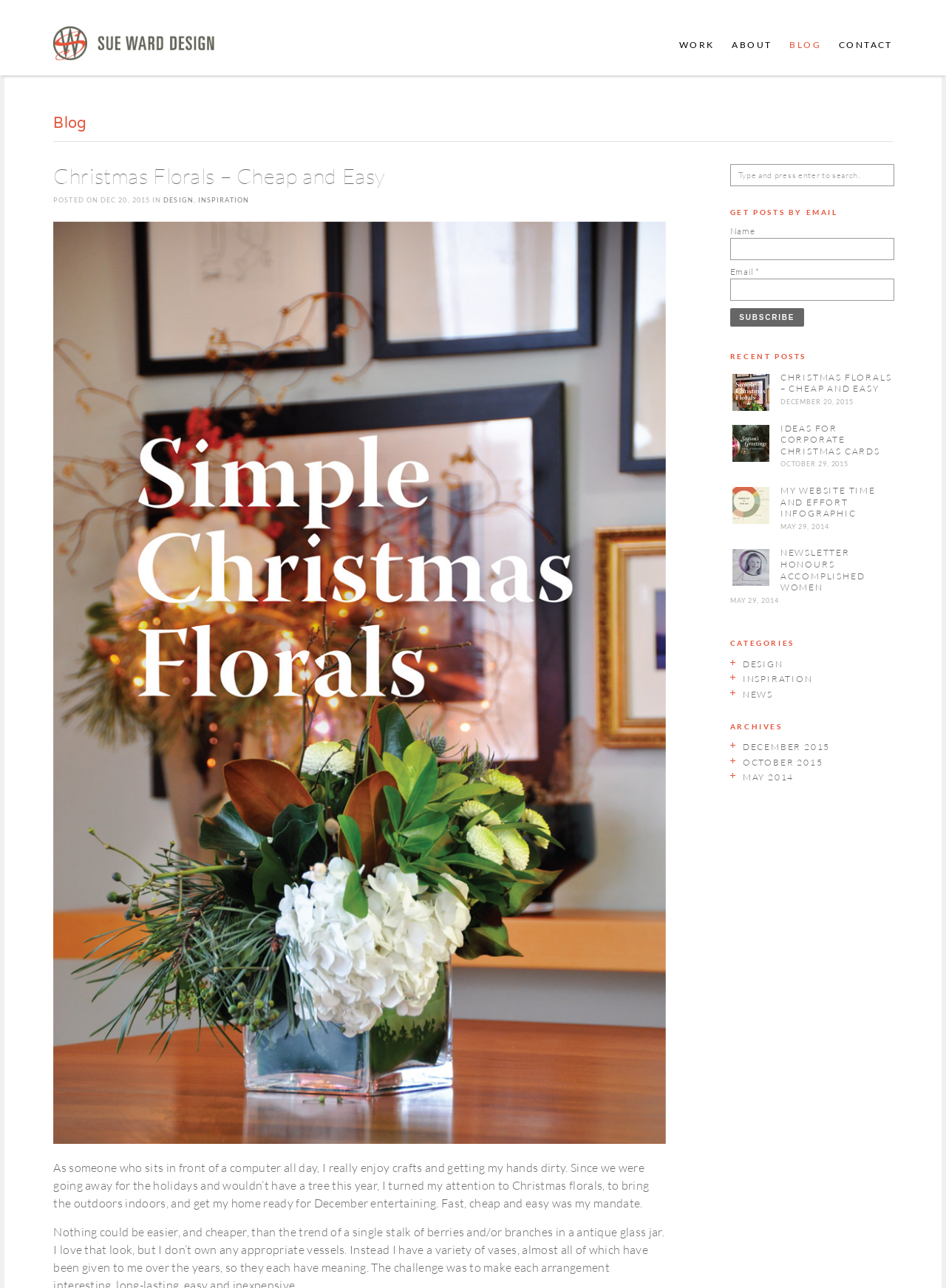Give a short answer using one word or phrase for the question:
How many recent posts are listed on the webpage?

4